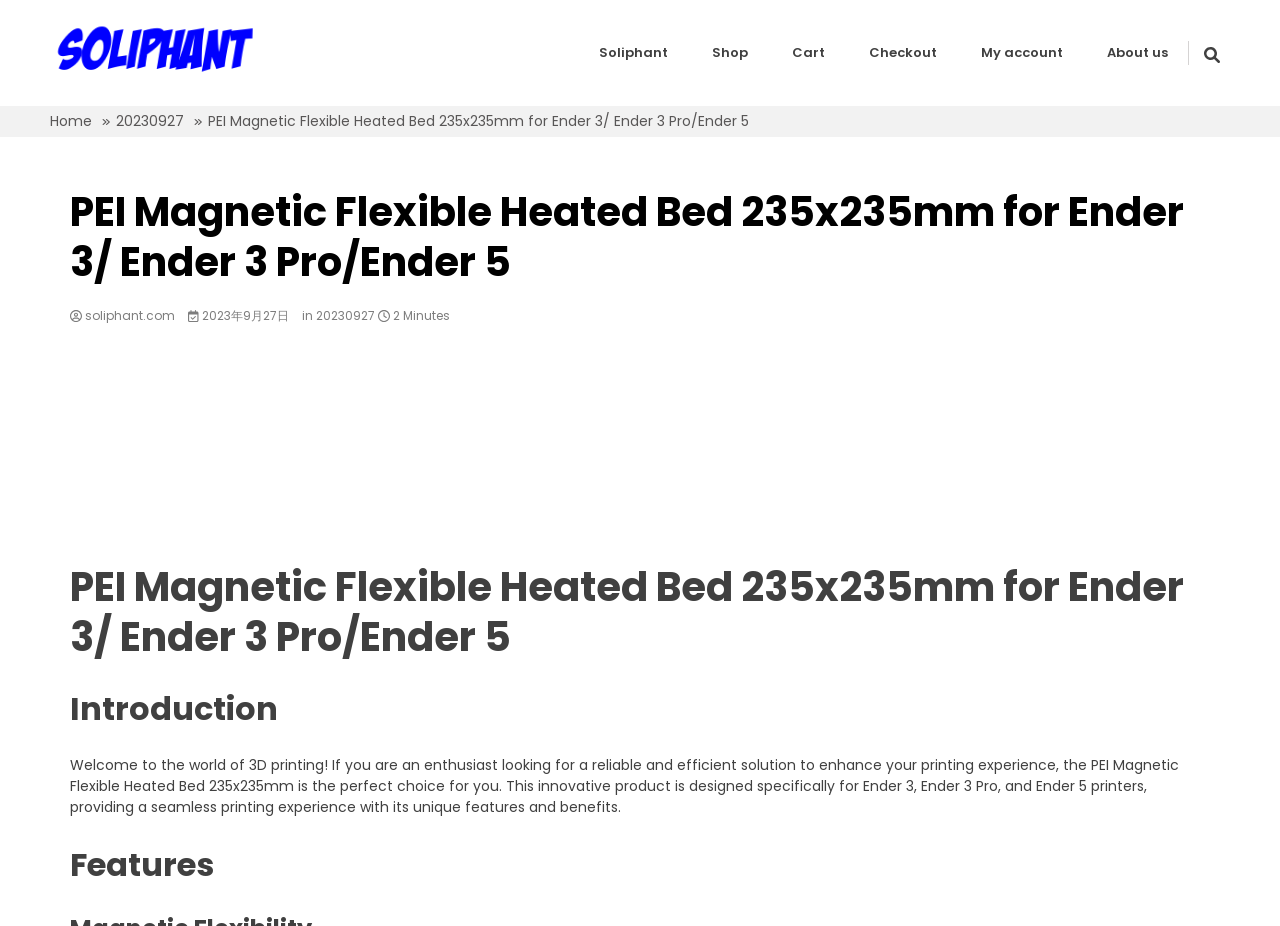Specify the bounding box coordinates of the element's region that should be clicked to achieve the following instruction: "Click on the link to learn more about the product". The bounding box coordinates consist of four float numbers between 0 and 1, in the format [left, top, right, bottom].

[0.039, 0.072, 0.235, 0.167]